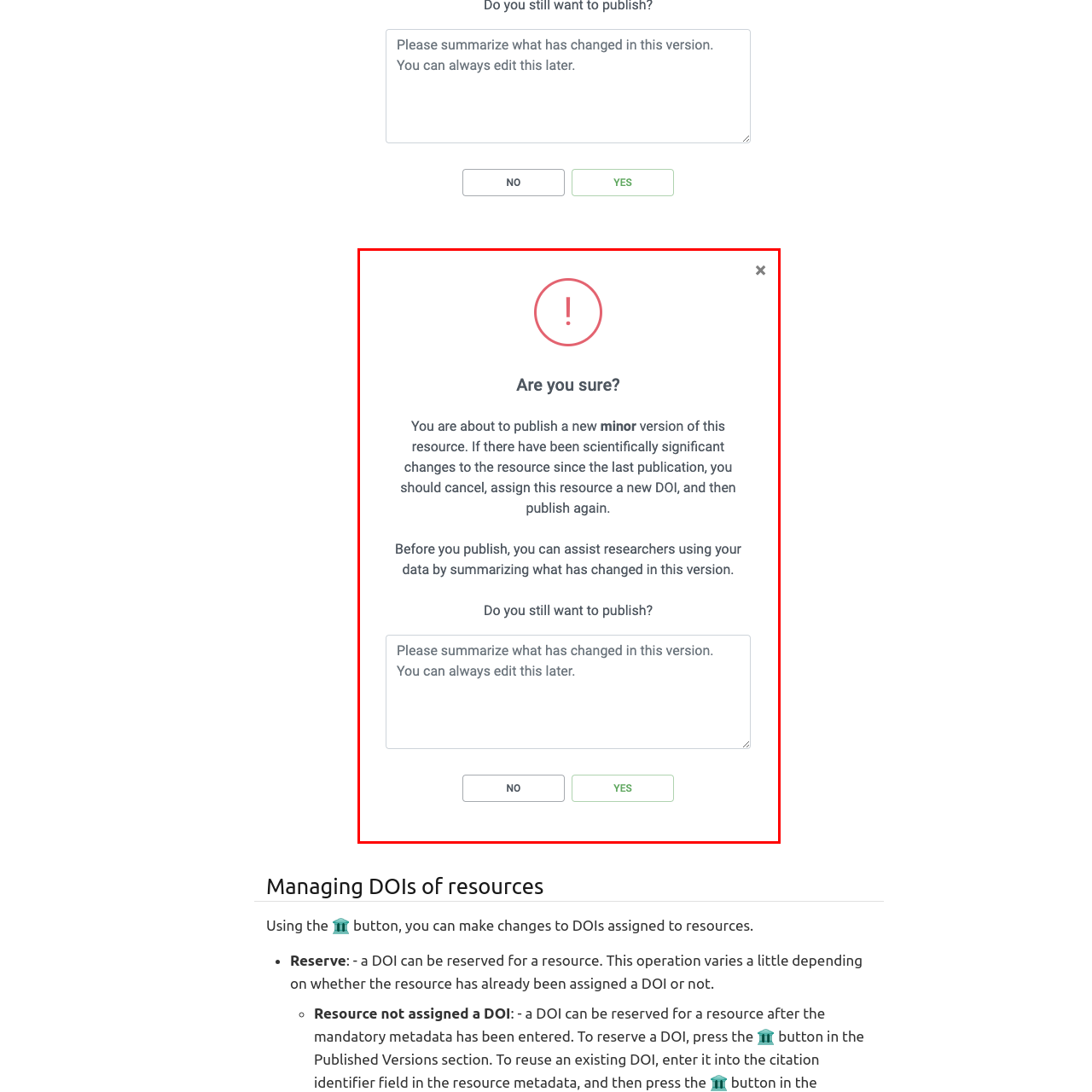Observe the image confined by the red frame and answer the question with a single word or phrase:
How many buttons are at the bottom of the dialog box?

Two